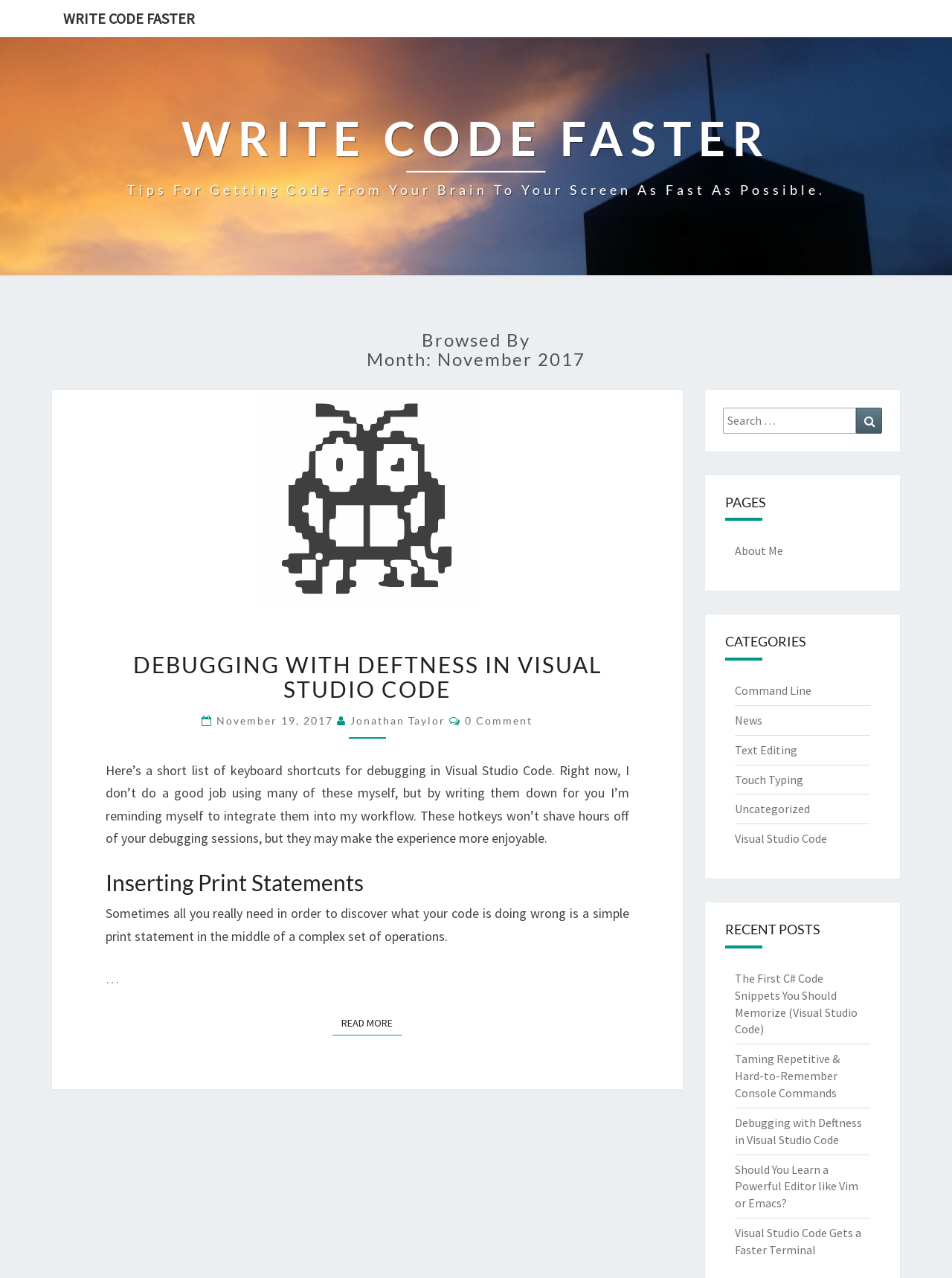Carefully examine the image and provide an in-depth answer to the question: What is the date of the article?

I found the answer by examining the time element in the article section. The time element has the text 'November 19, 2017', indicating that it is the date of the article.